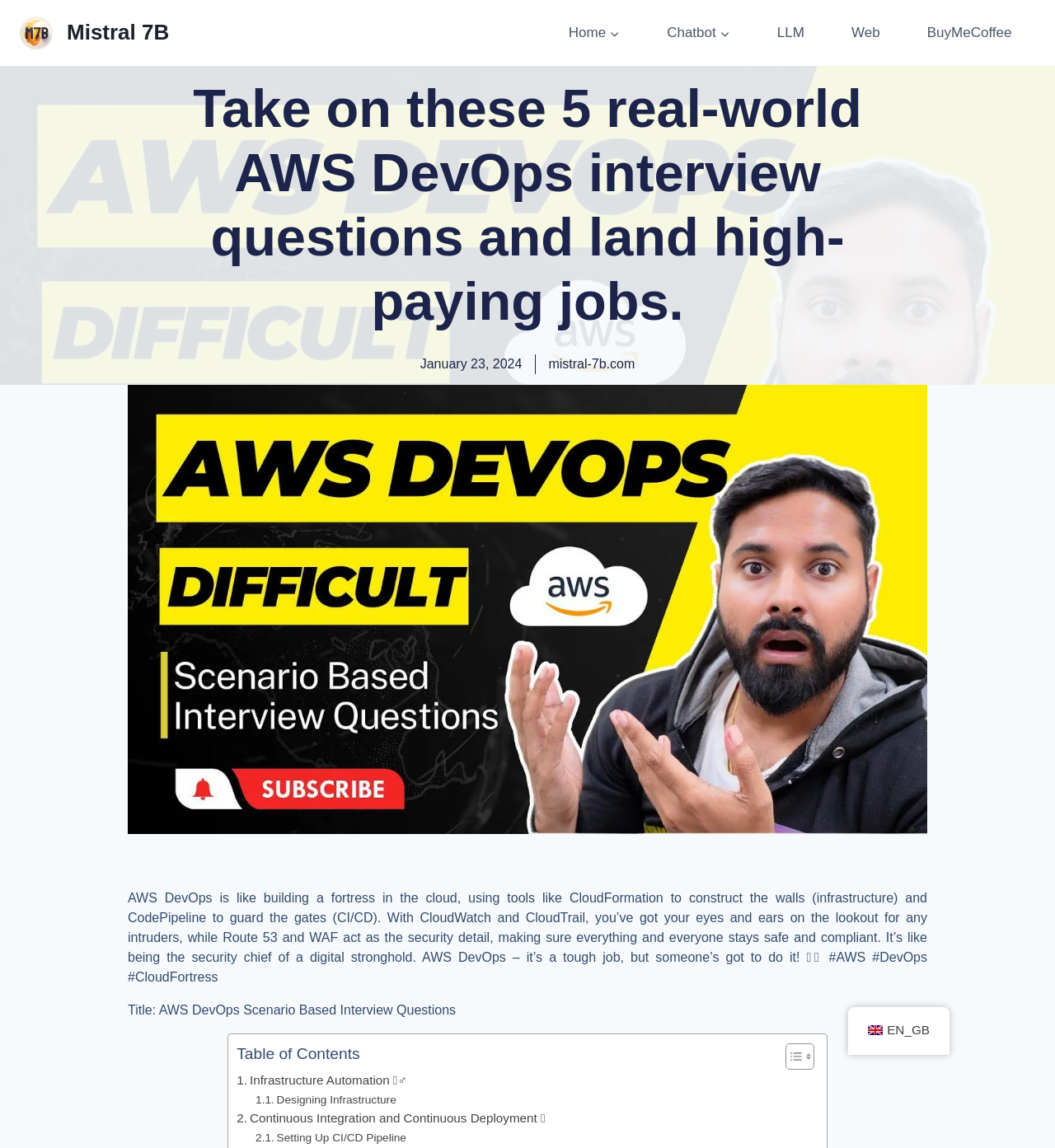What is the title of the scenario-based interview questions?
Use the screenshot to answer the question with a single word or phrase.

AWS DevOps Scenario Based Interview Questions